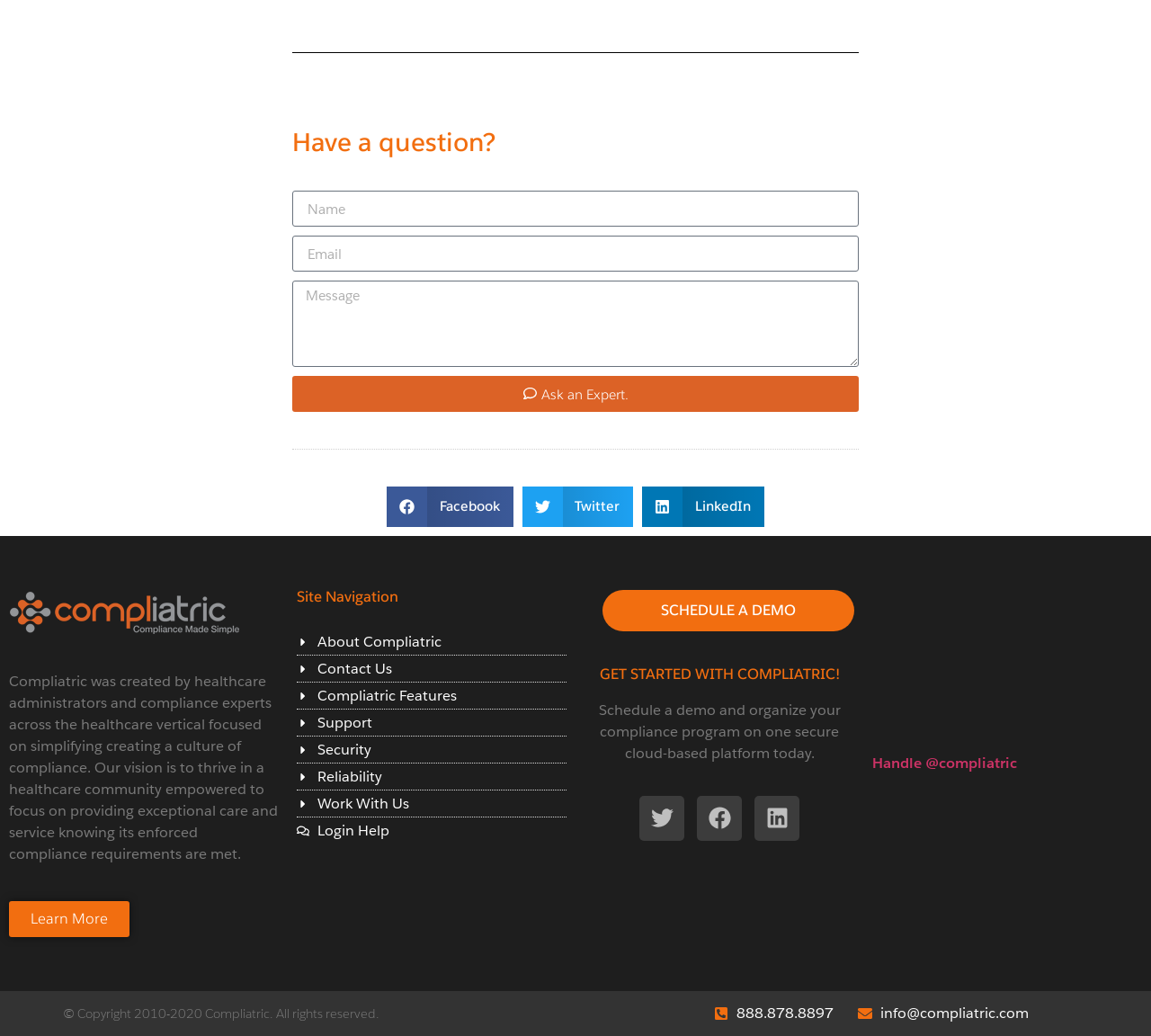Use a single word or phrase to respond to the question:
What social media platforms does Compliatric have?

Facebook, Twitter, LinkedIn